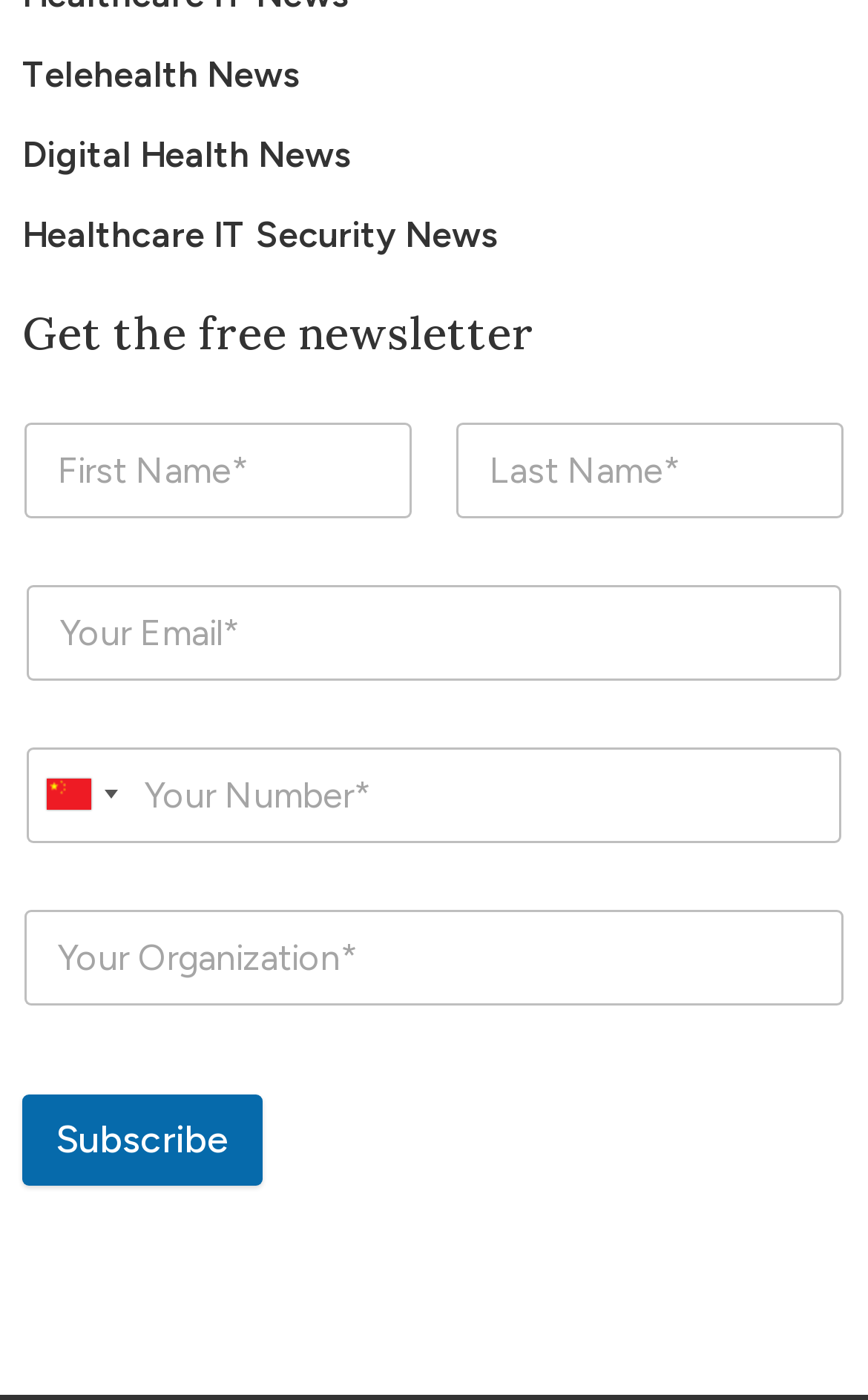Pinpoint the bounding box coordinates of the area that should be clicked to complete the following instruction: "Enter First Name". The coordinates must be given as four float numbers between 0 and 1, i.e., [left, top, right, bottom].

[0.028, 0.301, 0.474, 0.369]